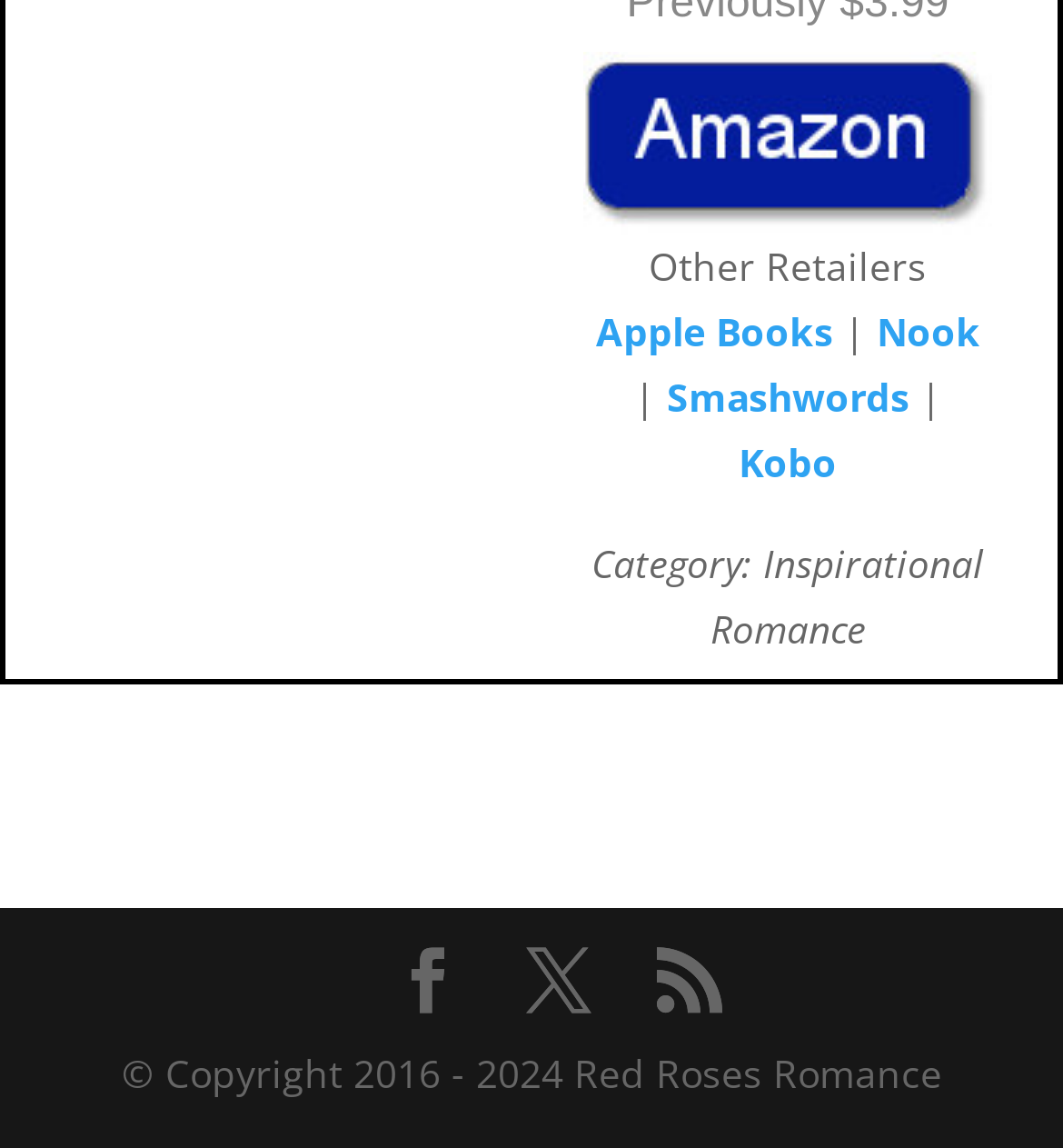Based on the visual content of the image, answer the question thoroughly: What type of romance is this book categorized as?

The category of the book can be determined by looking at the StaticText element with the text 'Category: Inspirational Romance' located at [0.556, 0.469, 0.926, 0.571]. This element is a child of the Root Element, indicating that it is a prominent piece of information on the webpage.